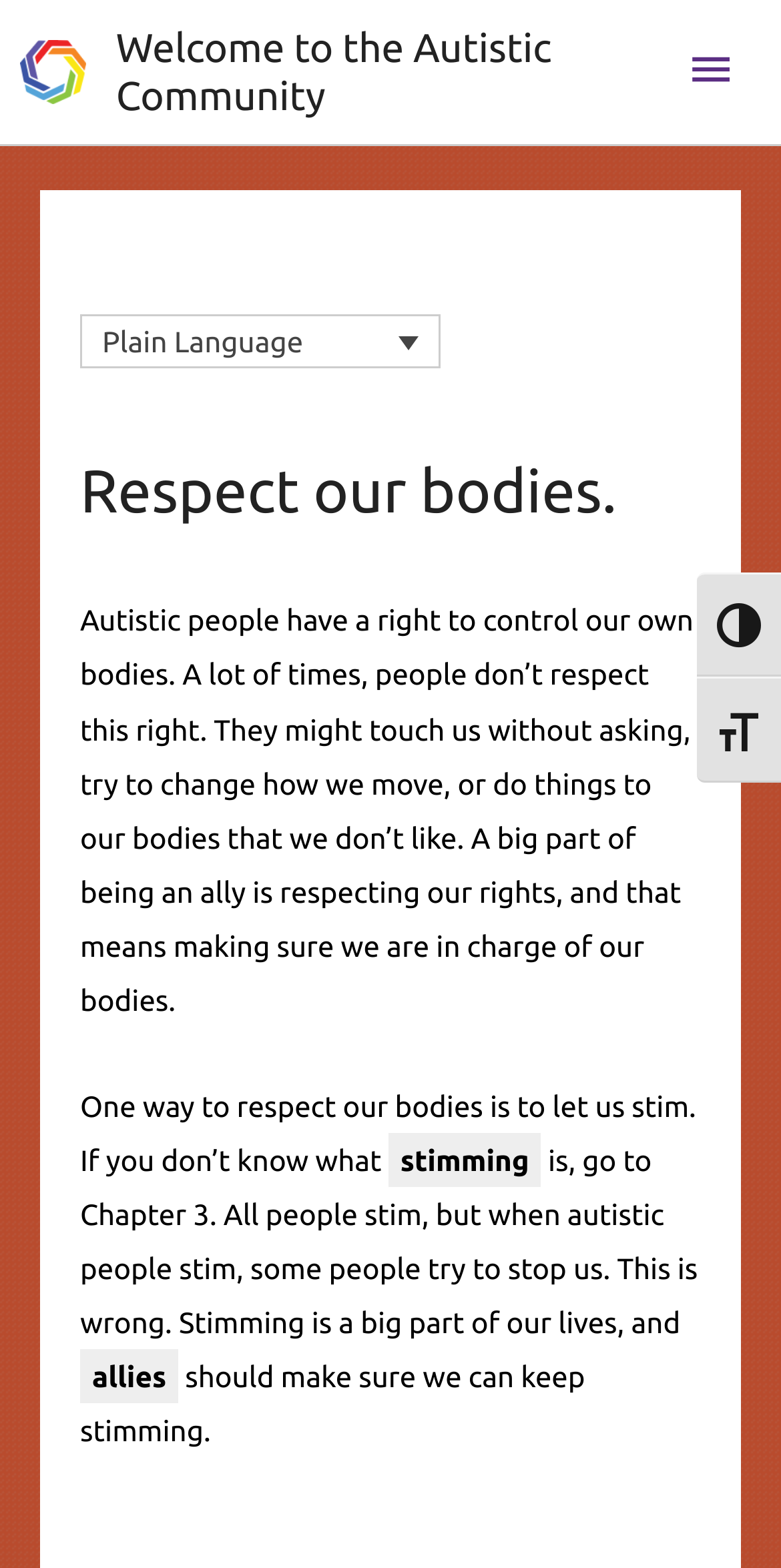Please identify the bounding box coordinates of the element that needs to be clicked to perform the following instruction: "Toggle font size".

[0.892, 0.432, 1.0, 0.499]